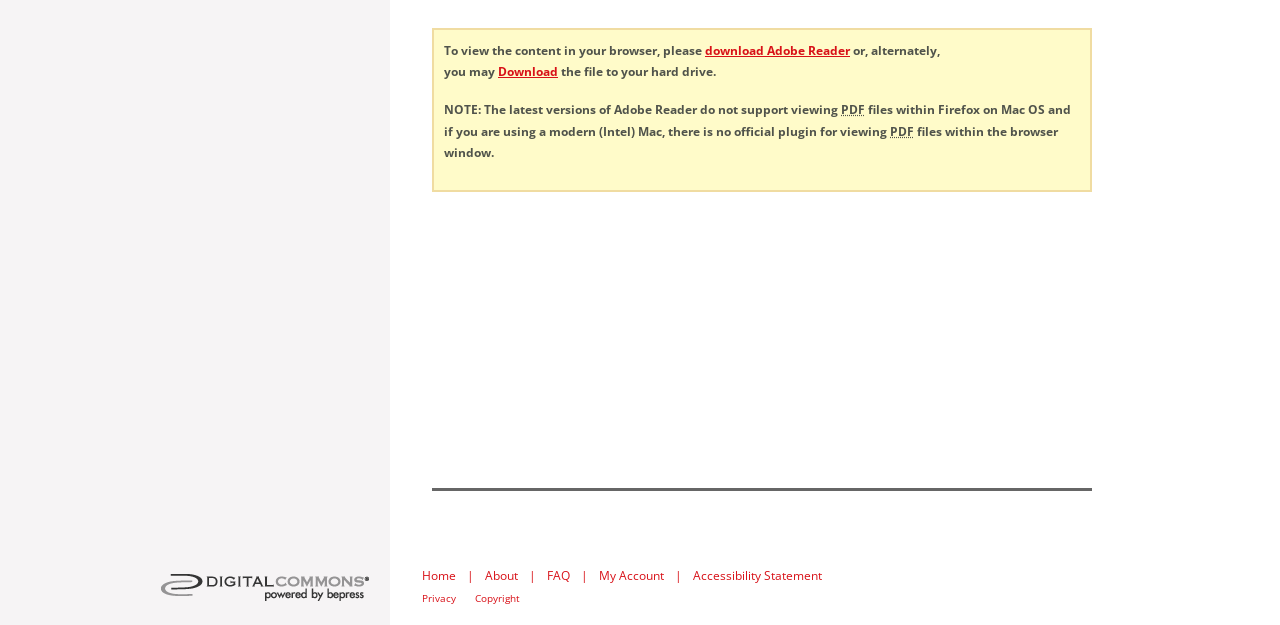What is the purpose of the links at the bottom of the page?
Refer to the image and give a detailed answer to the question.

The links at the bottom of the page, such as 'Home', 'About', 'FAQ', etc., are likely used for navigation and accessing different sections of the website.